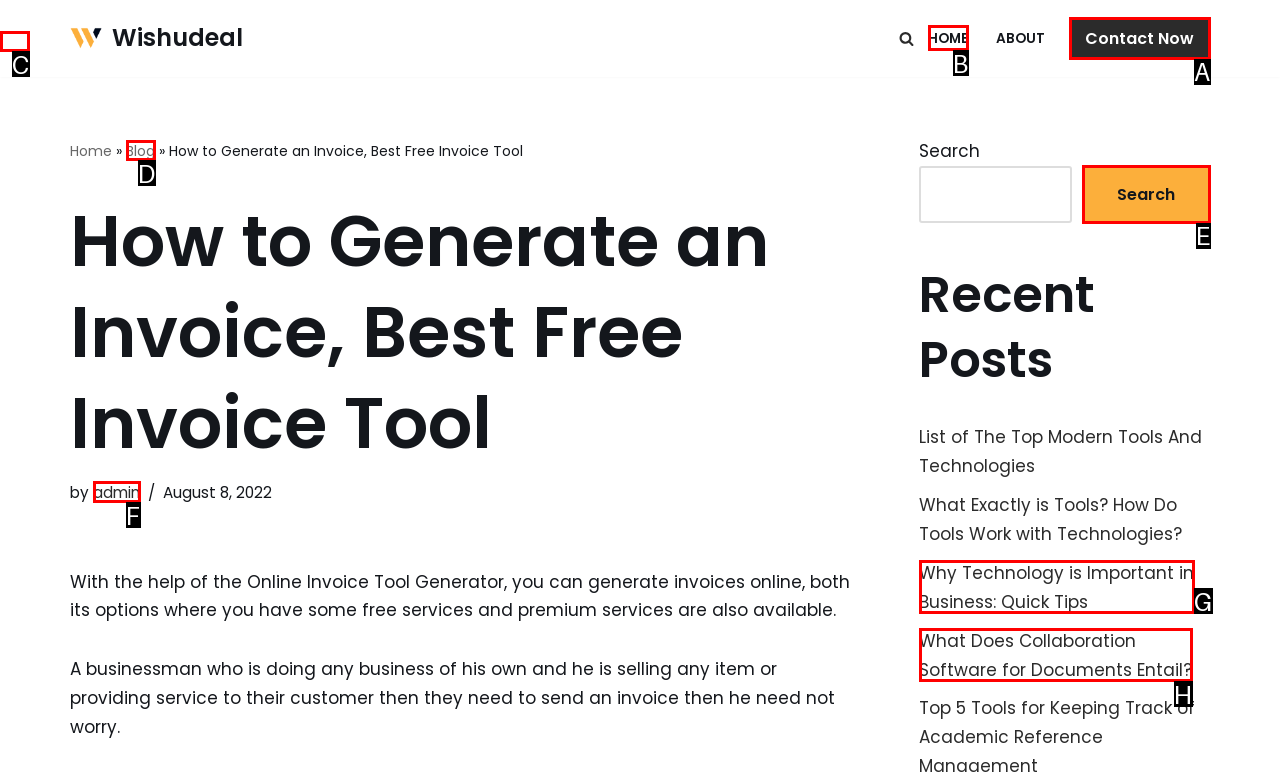Point out the specific HTML element to click to complete this task: Skip to content Reply with the letter of the chosen option.

C